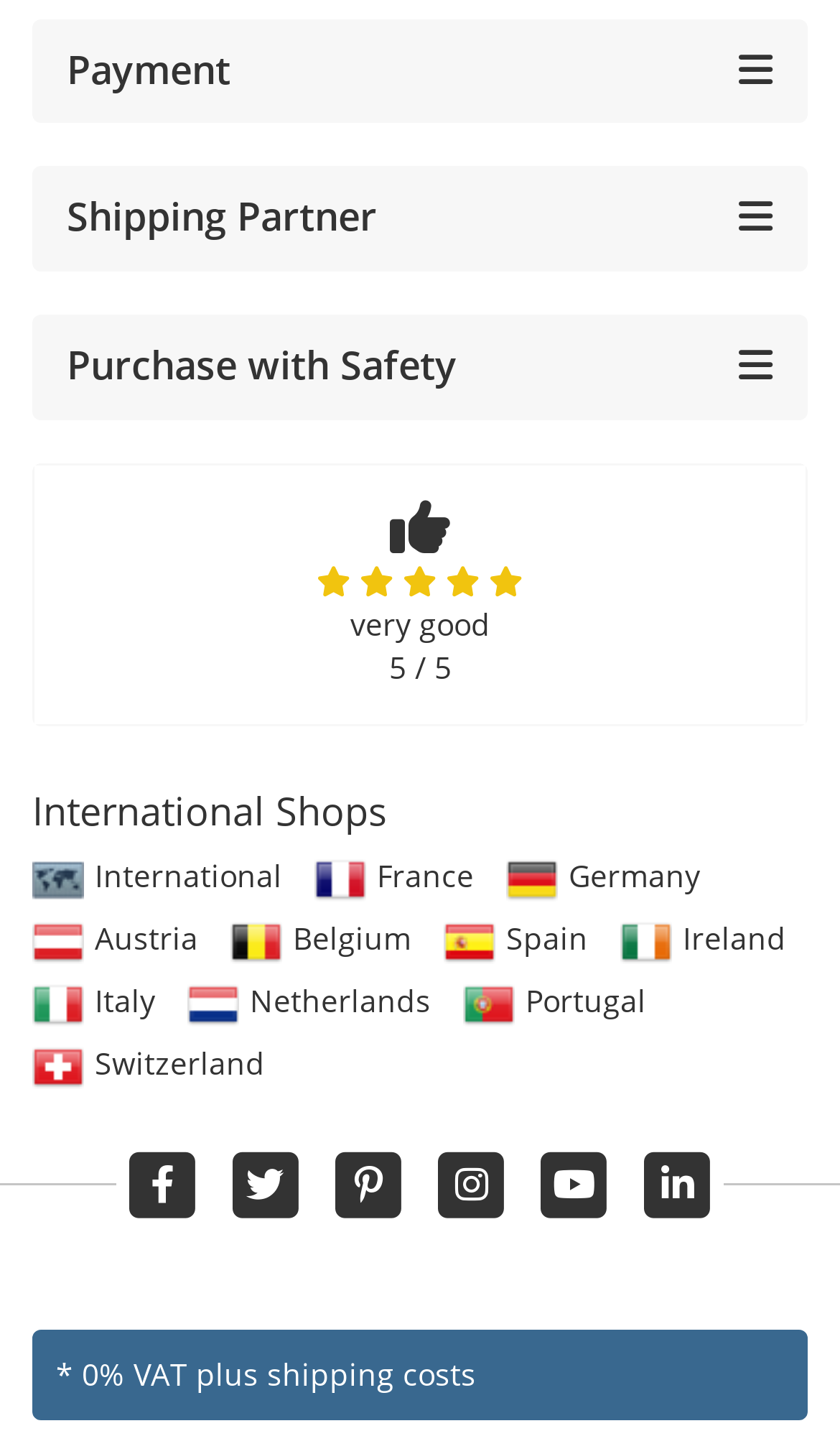What is the VAT rate mentioned on the page?
Using the visual information from the image, give a one-word or short-phrase answer.

0%